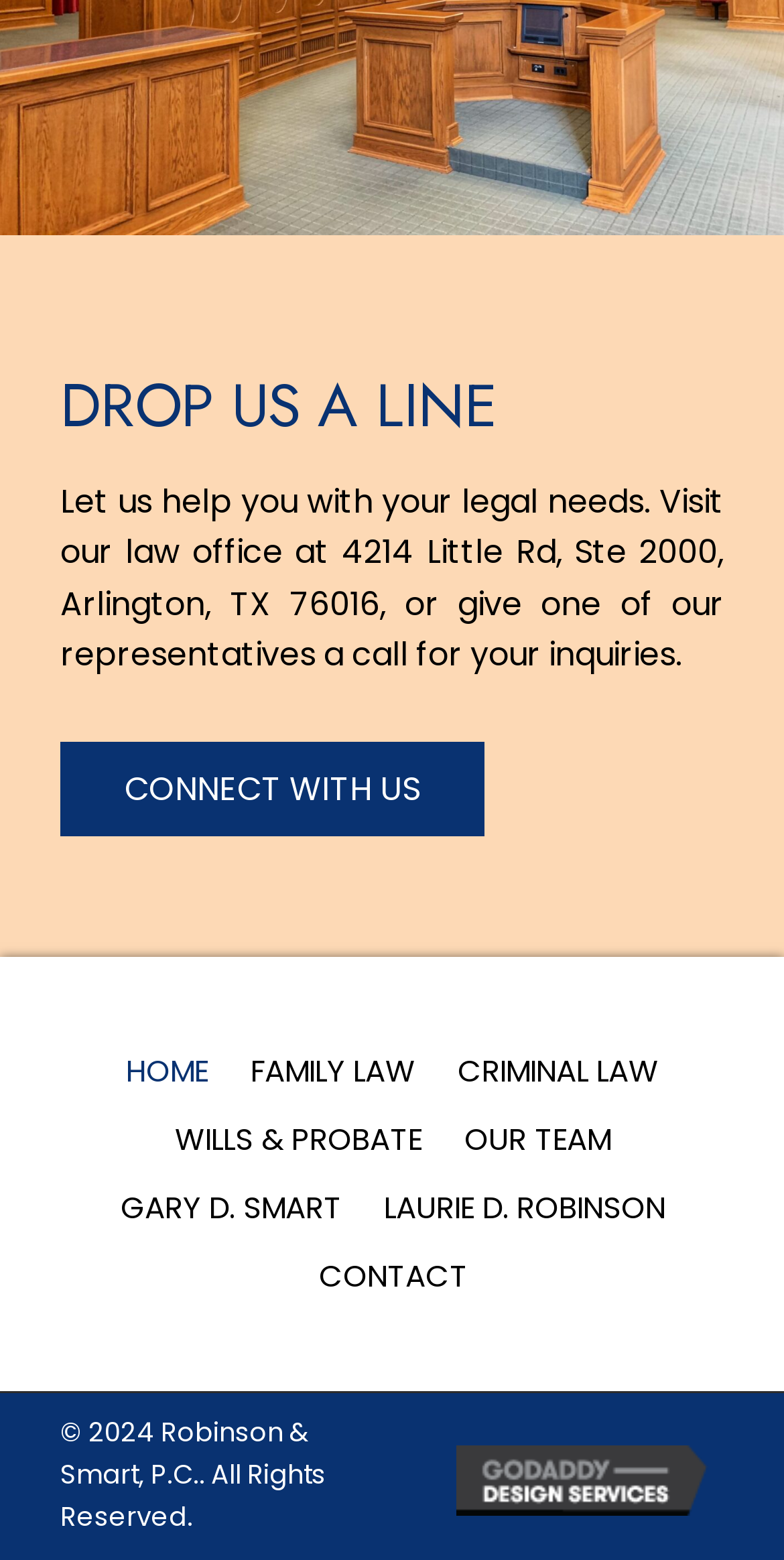Locate the bounding box of the UI element described in the following text: "Wills & Probate".

[0.197, 0.709, 0.564, 0.753]